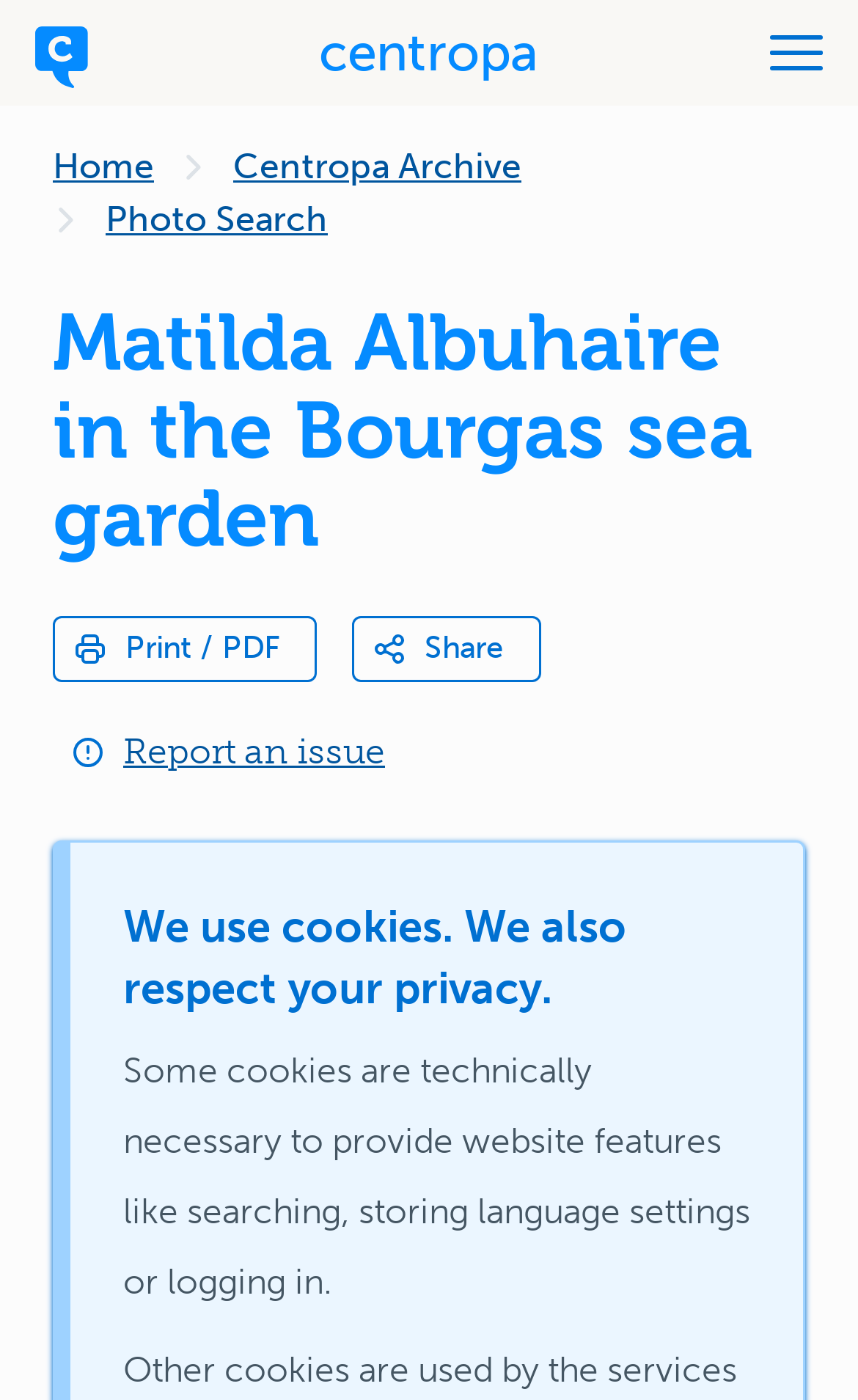Kindly provide the bounding box coordinates of the section you need to click on to fulfill the given instruction: "report an issue".

[0.062, 0.522, 0.449, 0.552]